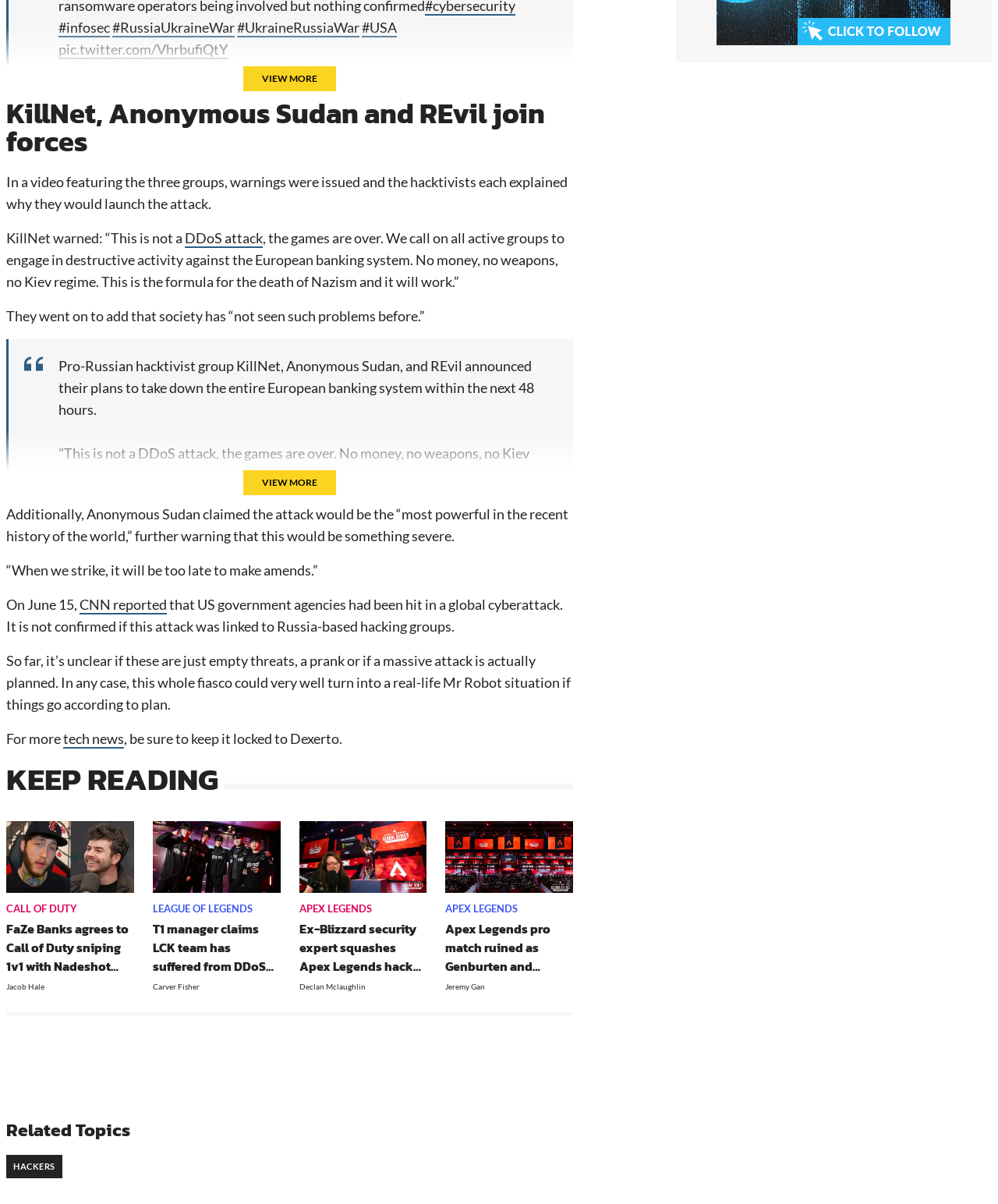Find the bounding box of the element with the following description: "aria-label="Email Address" name="email" placeholder="Email Address"". The coordinates must be four float numbers between 0 and 1, formatted as [left, top, right, bottom].

None